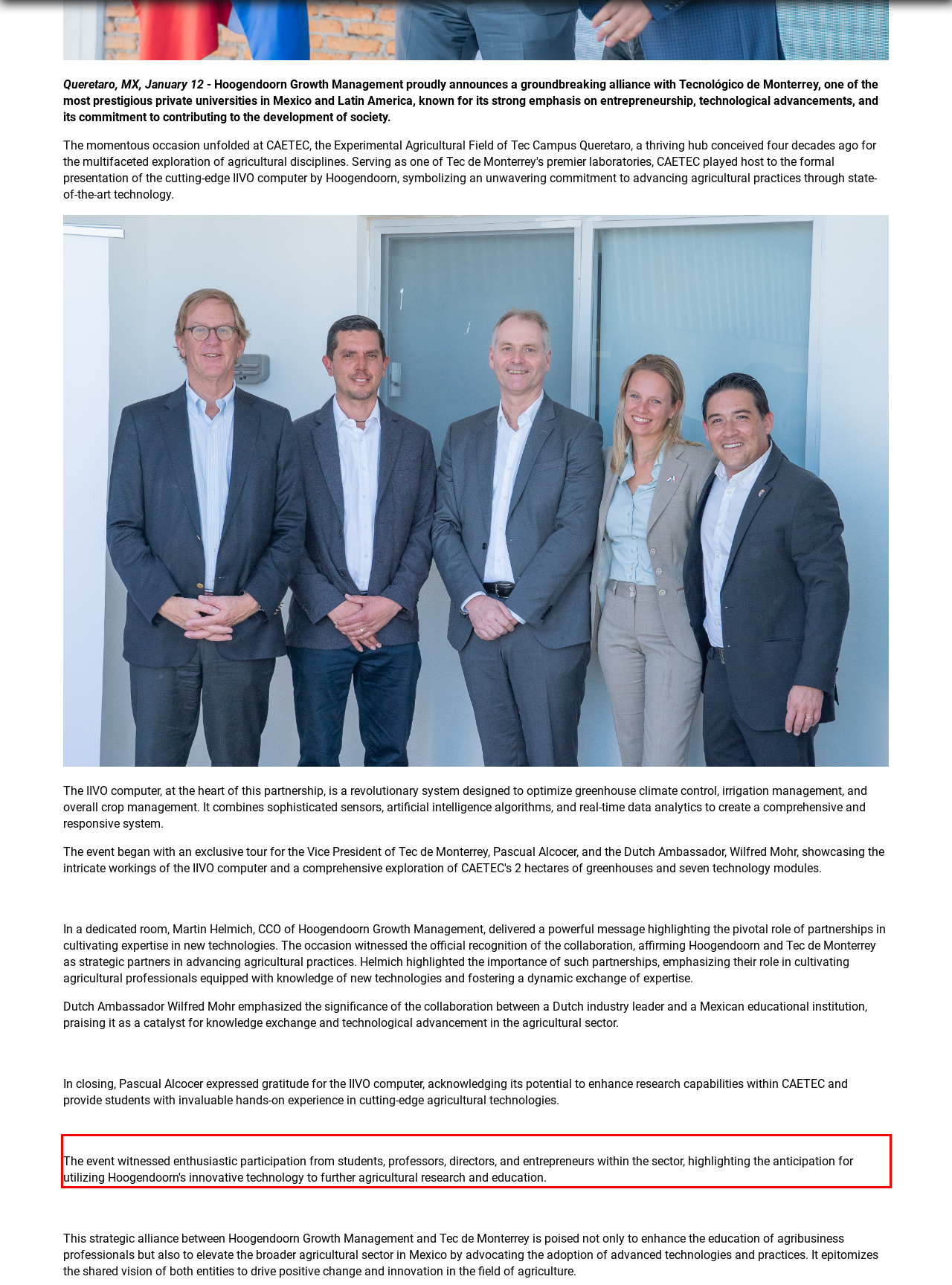With the provided screenshot of a webpage, locate the red bounding box and perform OCR to extract the text content inside it.

The event witnessed enthusiastic participation from students, professors, directors, and entrepreneurs within the sector, highlighting the anticipation for utilizing Hoogendoorn's innovative technology to further agricultural research and education.